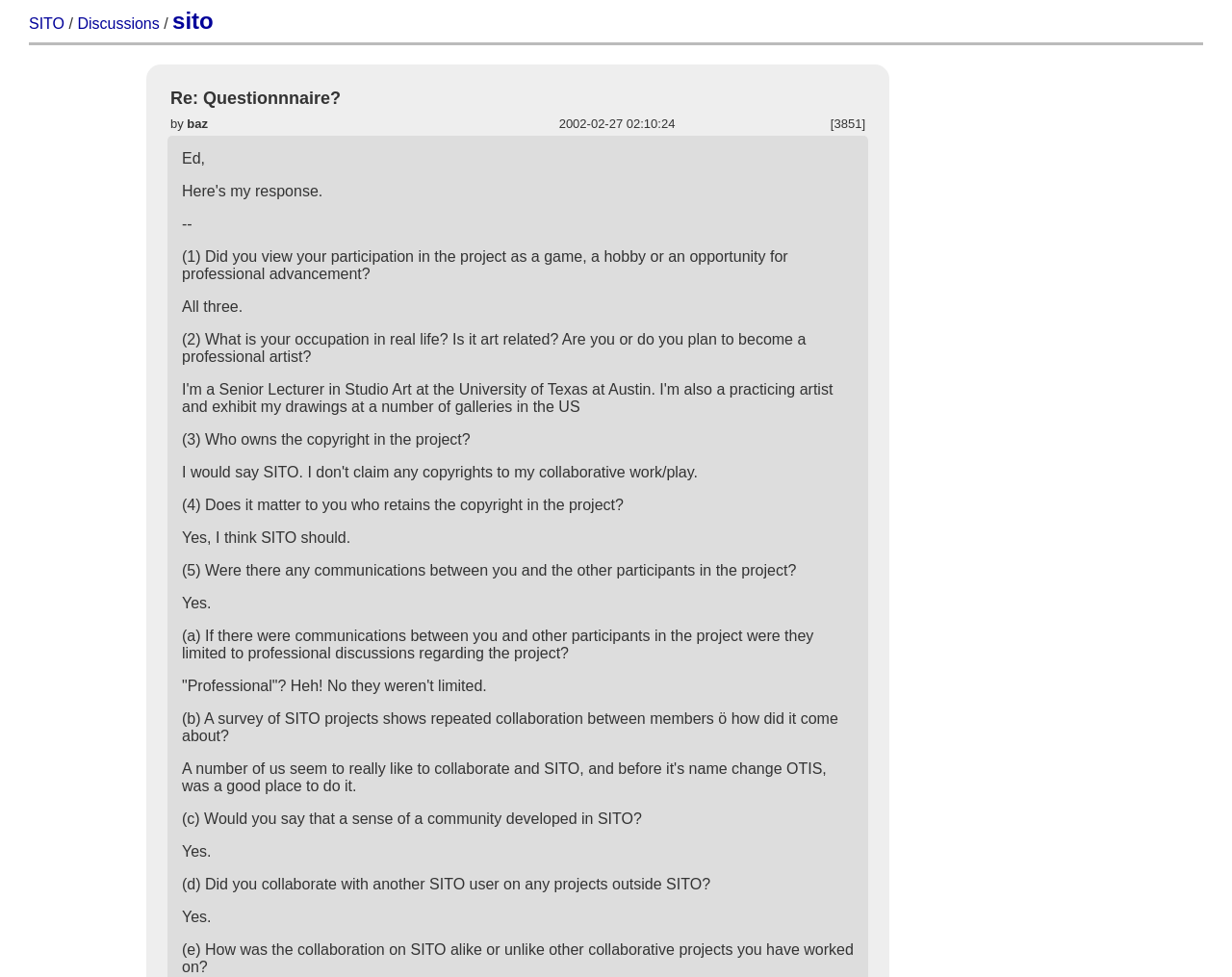Using the information in the image, give a detailed answer to the following question: Who started the discussion?

The name of the person who started the discussion can be found in the table row, where it says 'by baz' in a table cell. This indicates that baz is the author of the discussion thread.